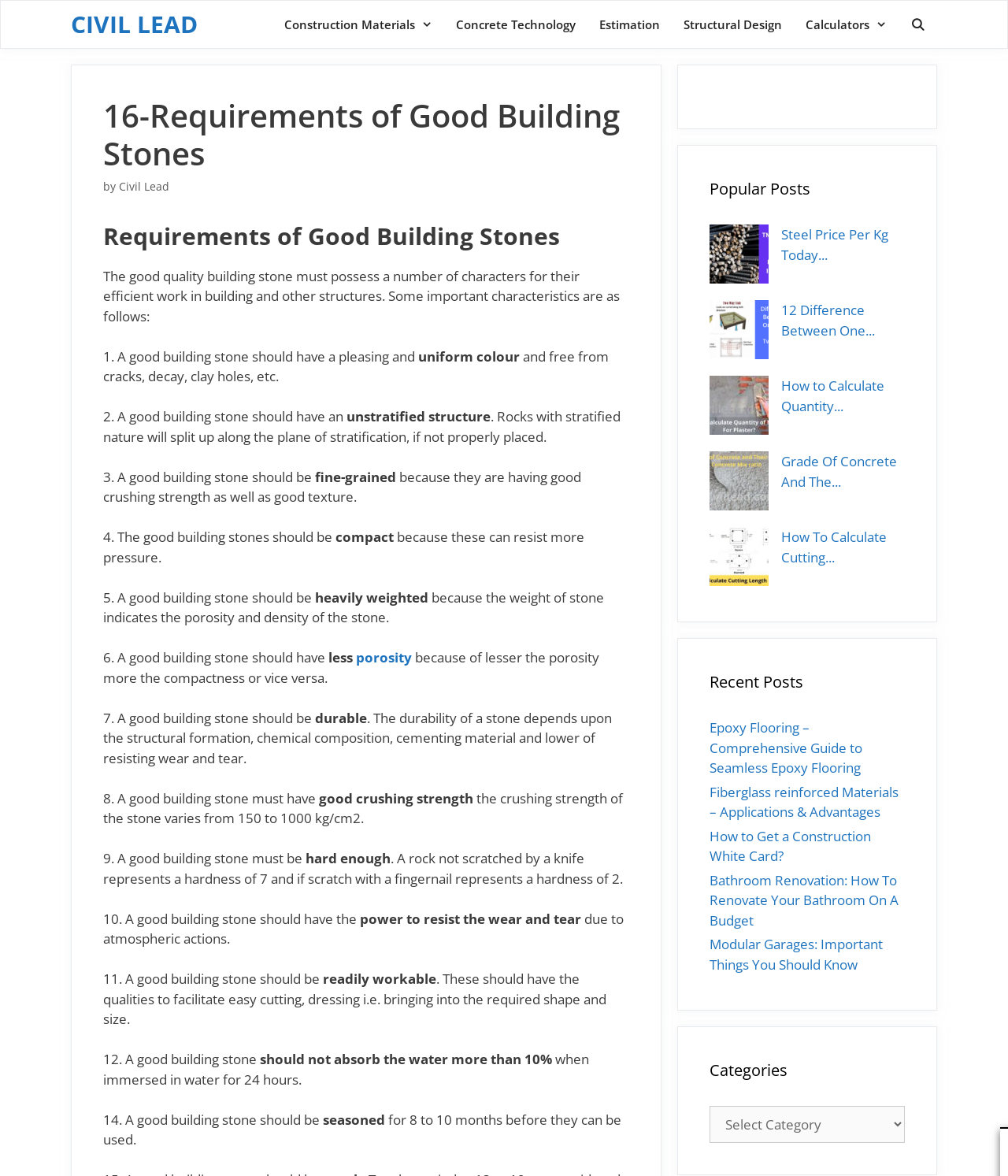Please locate the bounding box coordinates for the element that should be clicked to achieve the following instruction: "Click on the 'CIVIL LEAD' link". Ensure the coordinates are given as four float numbers between 0 and 1, i.e., [left, top, right, bottom].

[0.07, 0.001, 0.196, 0.041]